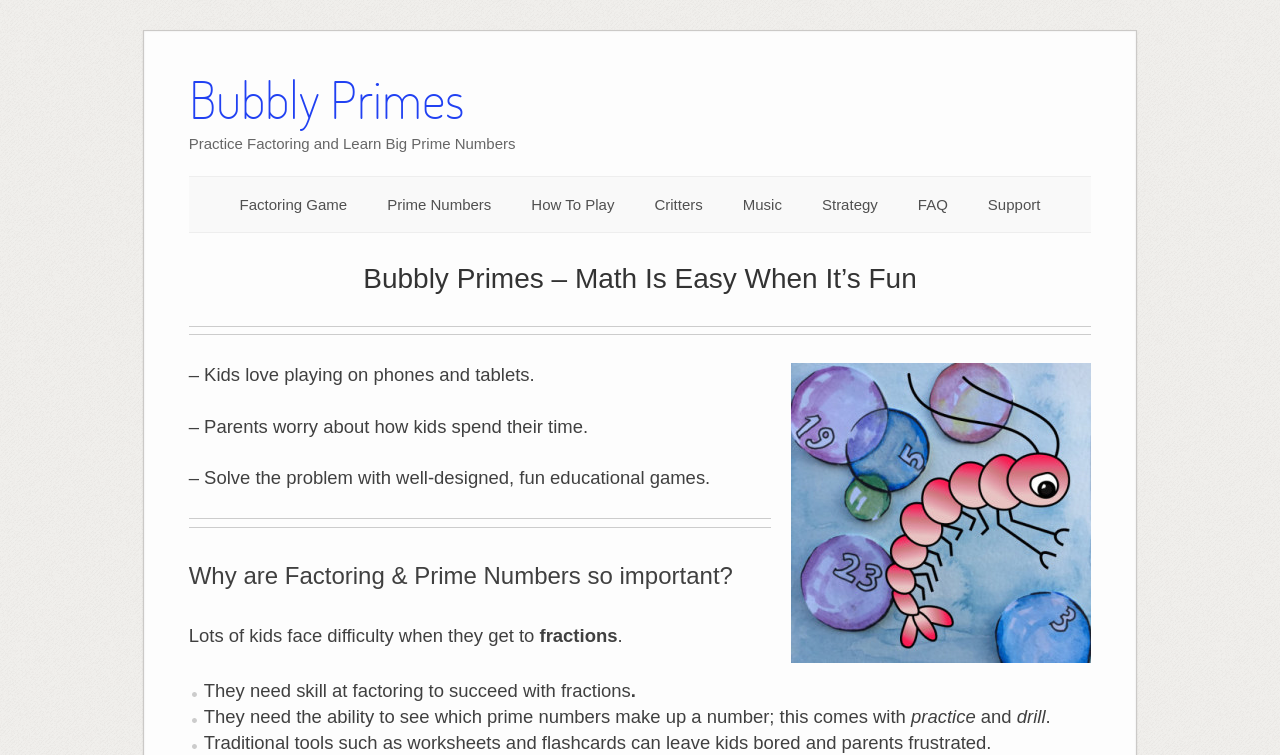Determine the bounding box coordinates of the clickable element necessary to fulfill the instruction: "Post a comment". Provide the coordinates as four float numbers within the 0 to 1 range, i.e., [left, top, right, bottom].

None